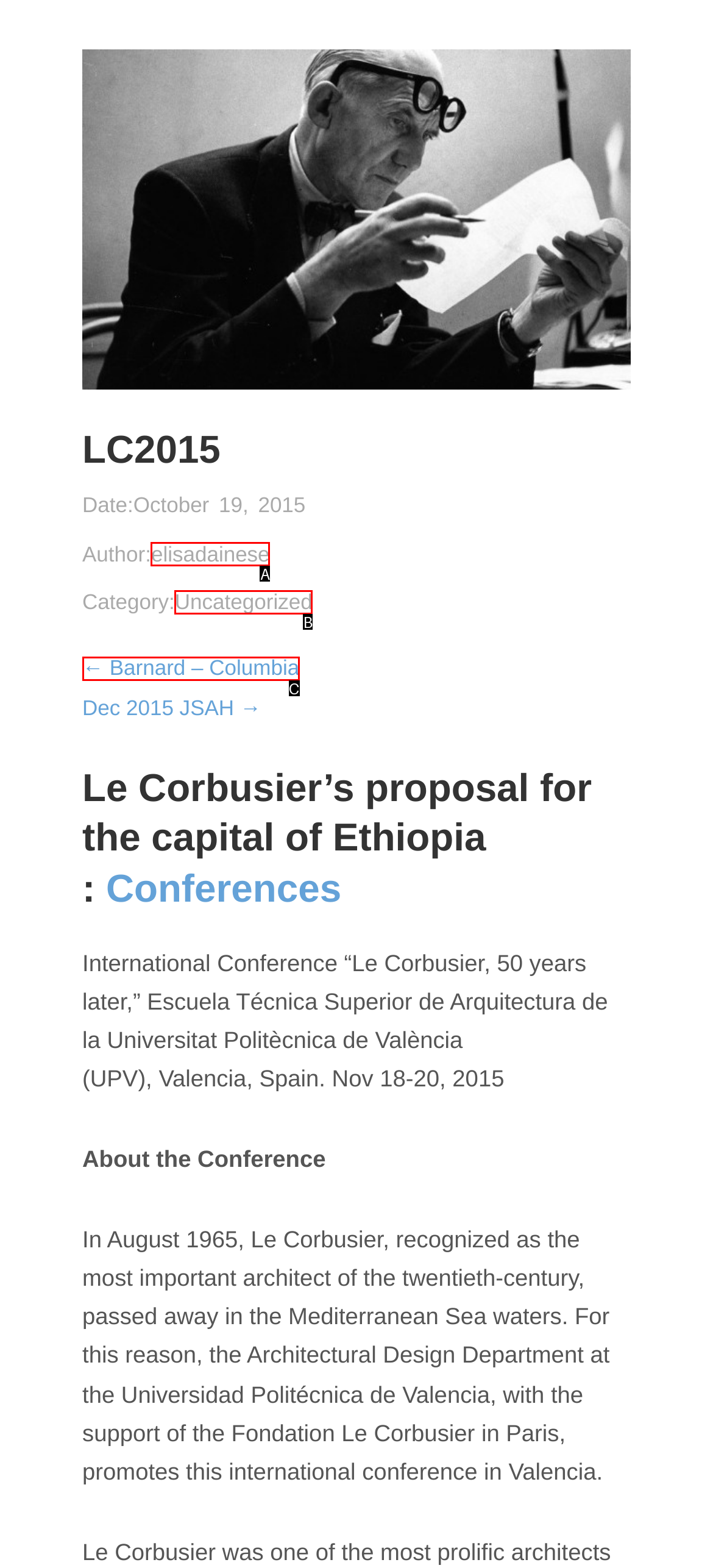Determine which option aligns with the description: ← Barnard – Columbia. Provide the letter of the chosen option directly.

C